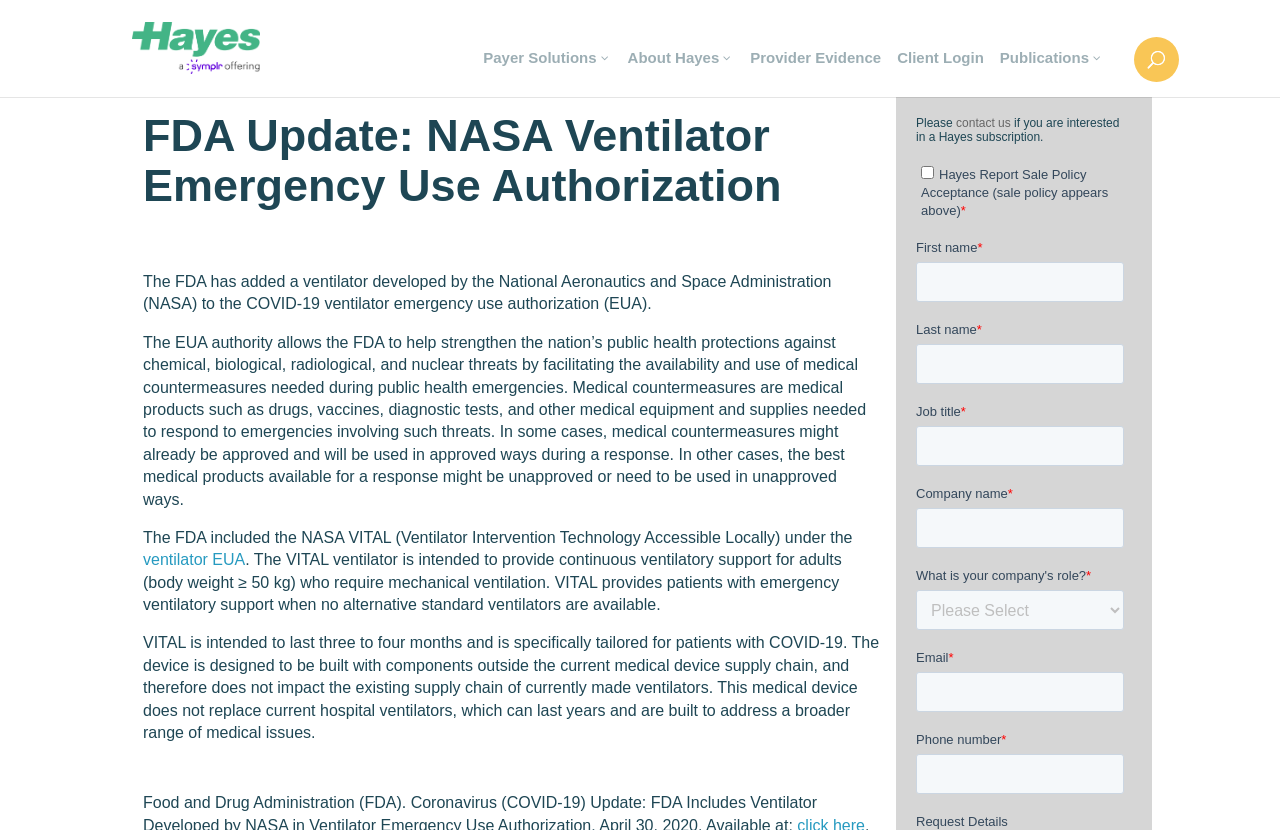What is the main topic of this webpage?
Answer the question with a thorough and detailed explanation.

Based on the webpage content, the main topic is about the FDA's update on the NASA ventilator emergency use authorization, which is indicated by the heading 'FDA Update: NASA Ventilator Emergency Use Authorization' and the subsequent paragraphs explaining the details.